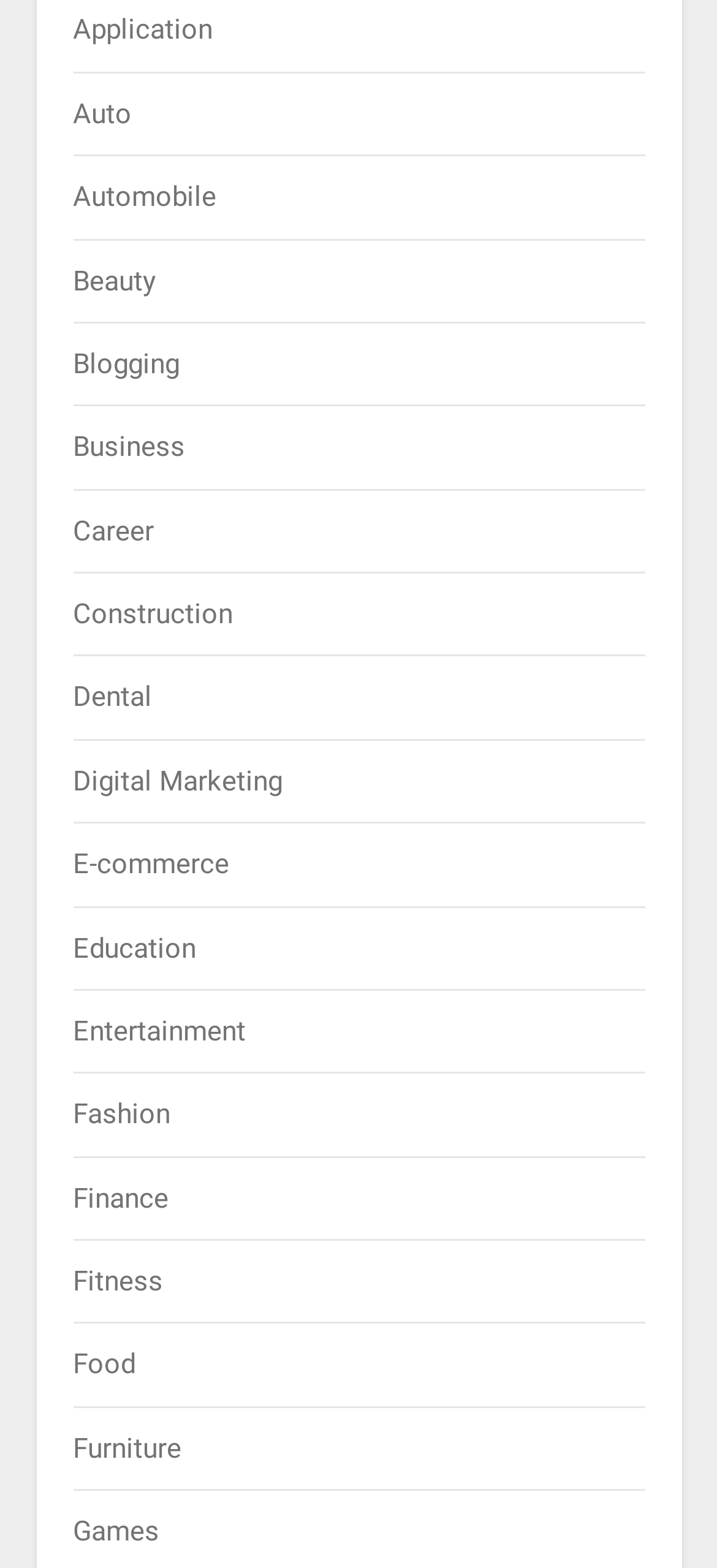Show me the bounding box coordinates of the clickable region to achieve the task as per the instruction: "explore Beauty category".

[0.101, 0.168, 0.217, 0.189]